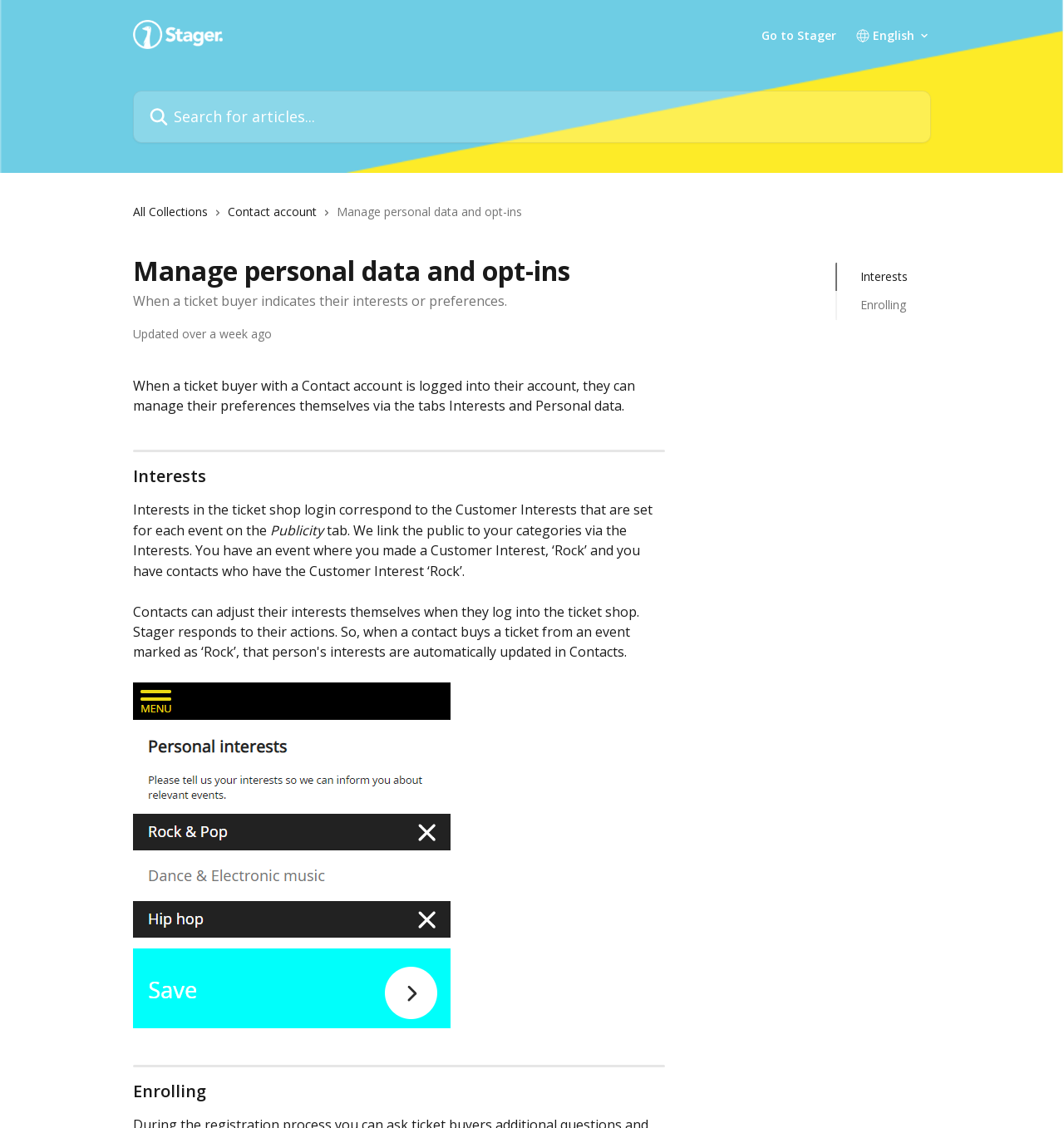What is the purpose of the 'Interests' tab?
Please answer the question with a single word or phrase, referencing the image.

To manage customer interests